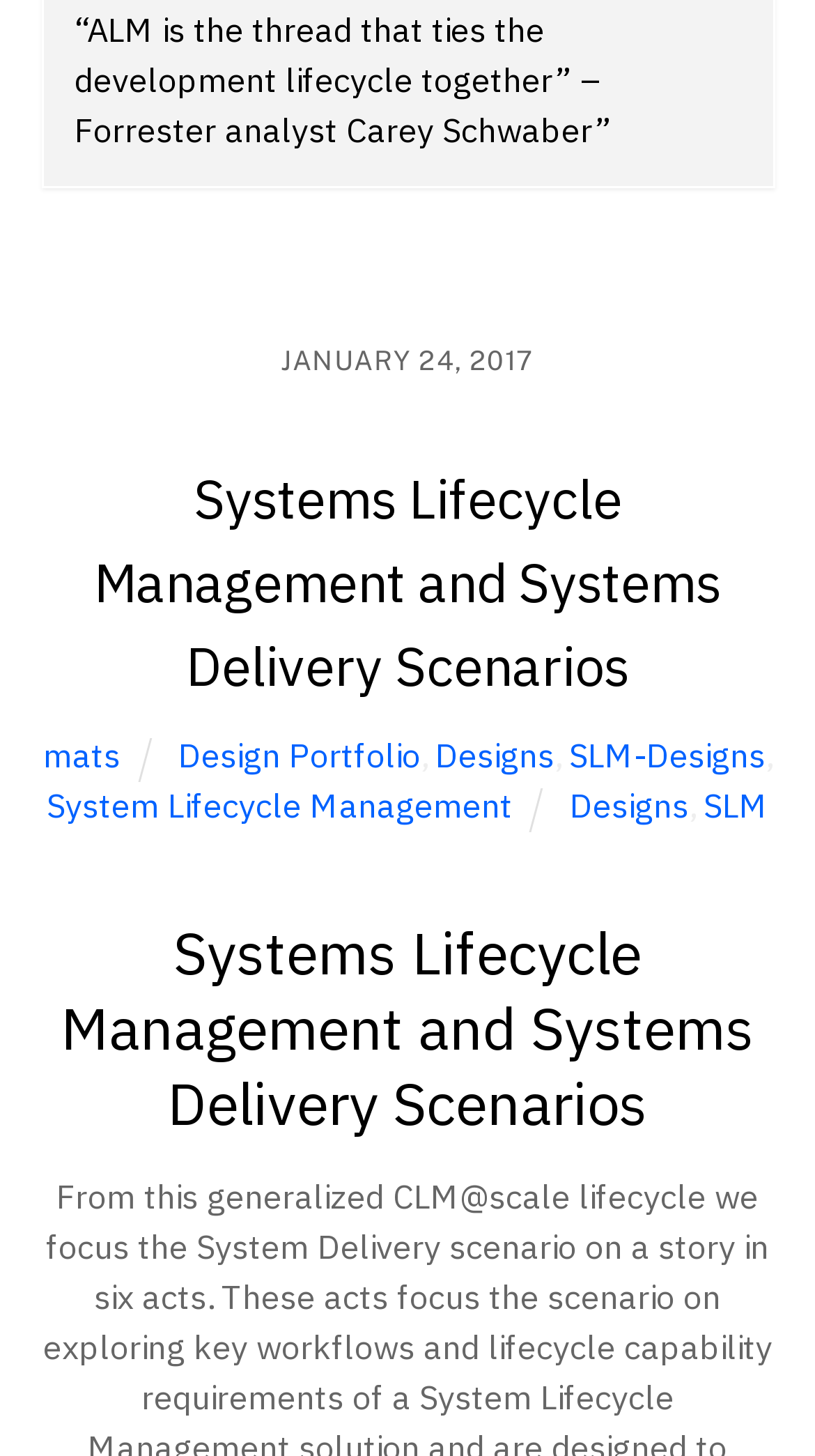What is the name of the analyst mentioned on the webpage?
Please answer the question as detailed as possible.

I found the name of the analyst by looking at the StaticText element with the text '“ALM is the thread that ties the development lifecycle together” – Forrester analyst Carey Schwaber'.